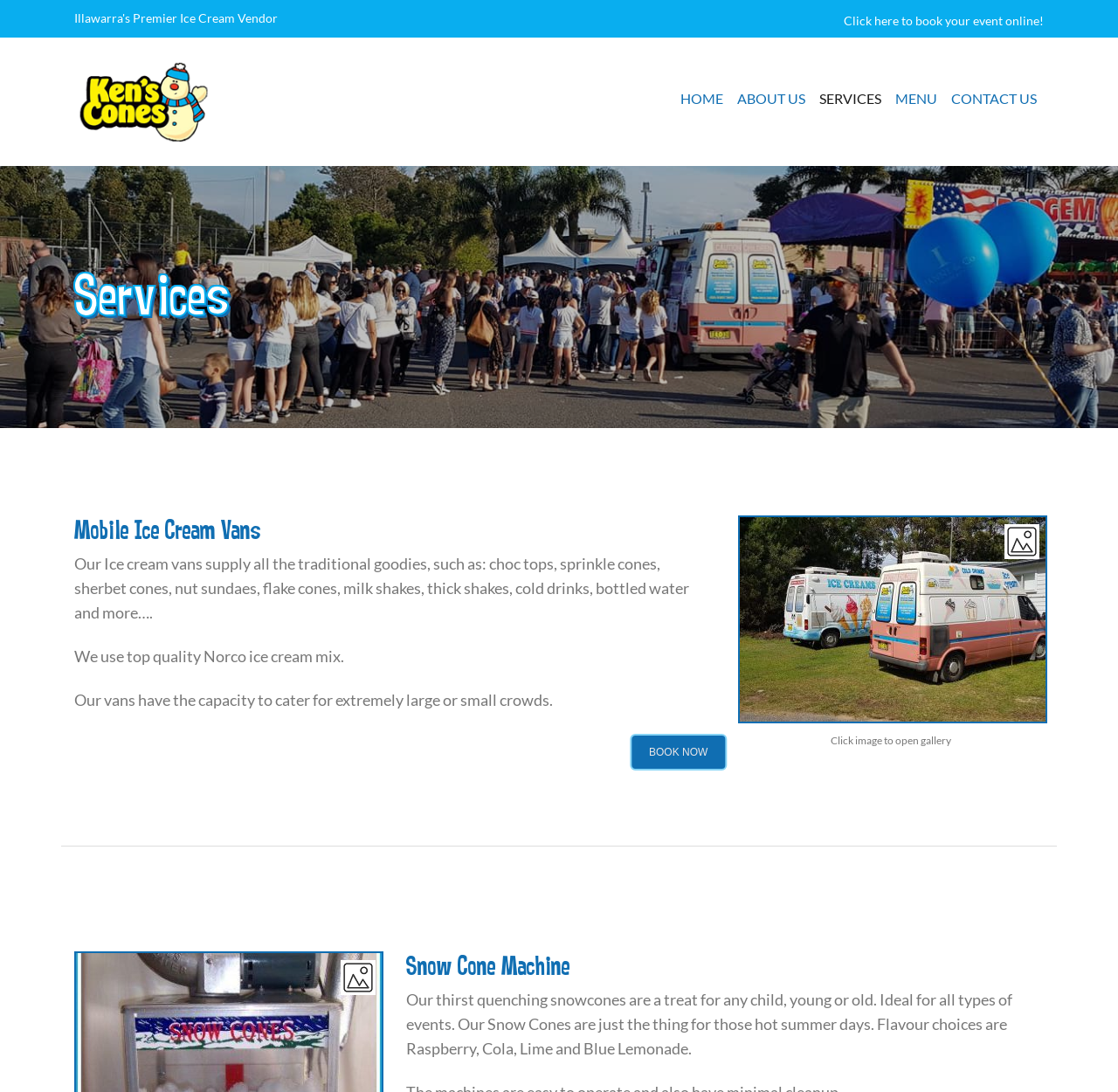Determine the bounding box coordinates of the target area to click to execute the following instruction: "Go to HOME page."

[0.602, 0.074, 0.653, 0.106]